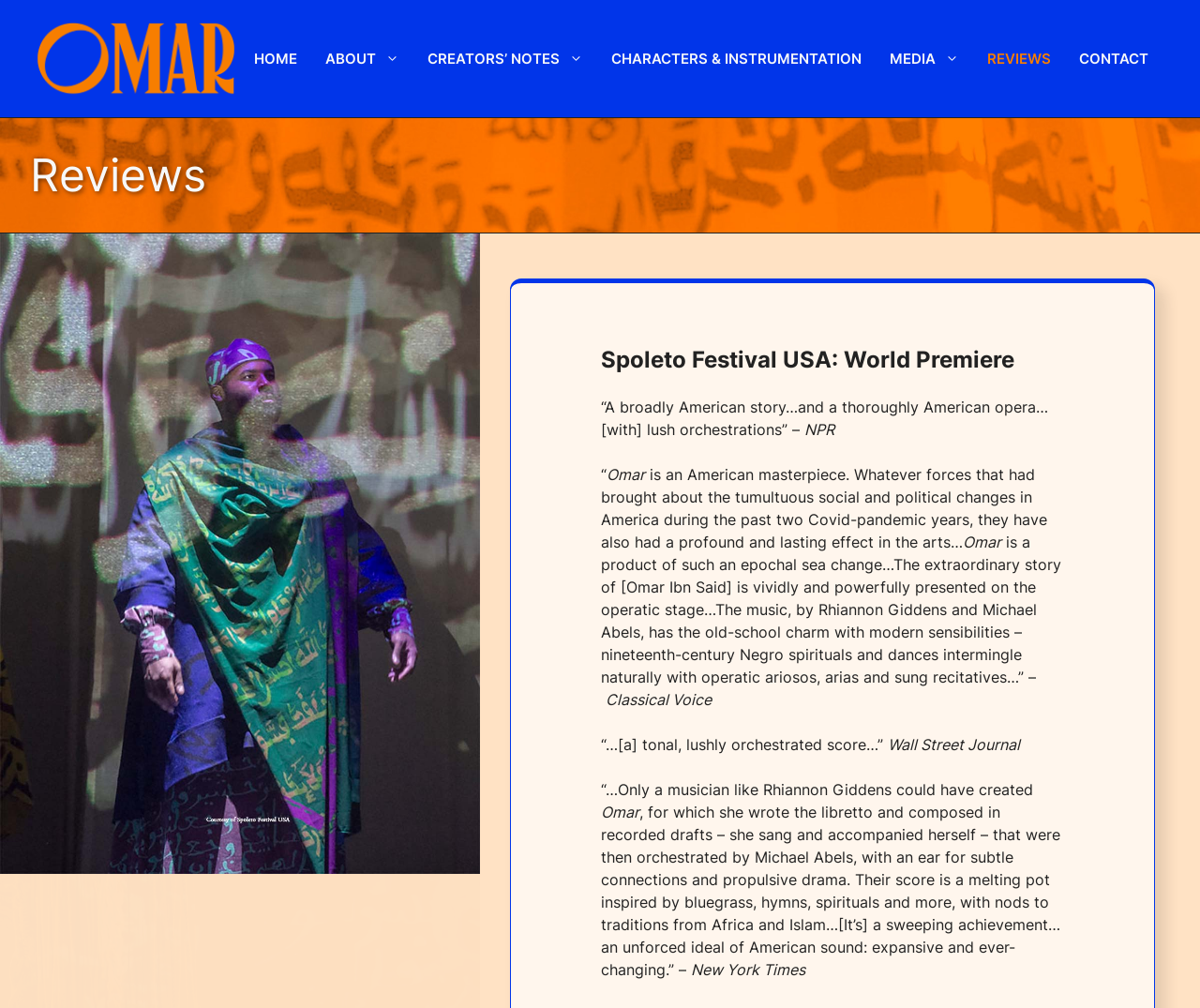Can you find the bounding box coordinates for the element to click on to achieve the instruction: "Click the 'HOME' link"?

[0.2, 0.03, 0.259, 0.086]